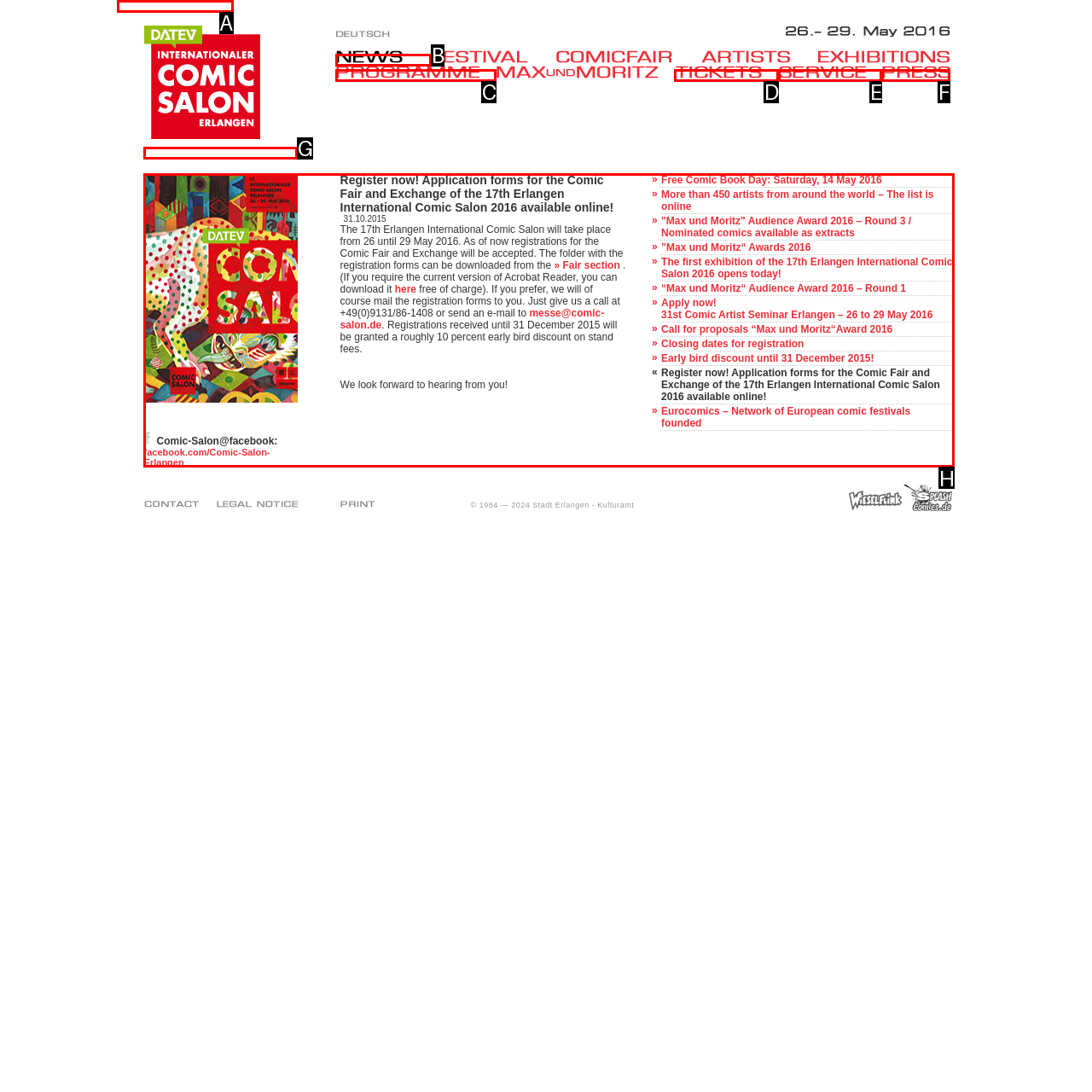From the options shown in the screenshot, tell me which lettered element I need to click to complete the task: register now for the Comic Fair and Exchange.

H